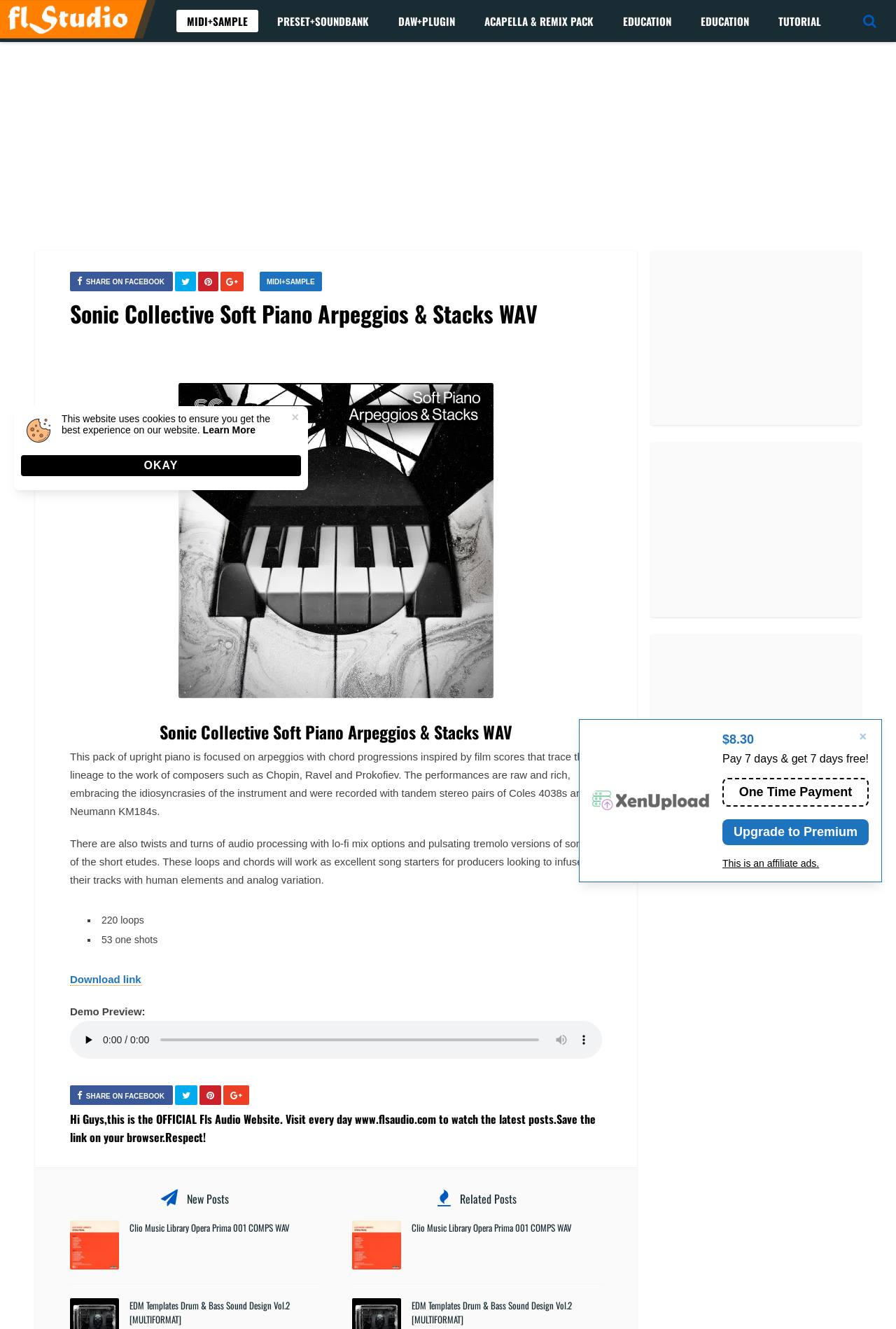What type of piano is focused on in this pack?
Using the visual information, reply with a single word or short phrase.

Upright piano